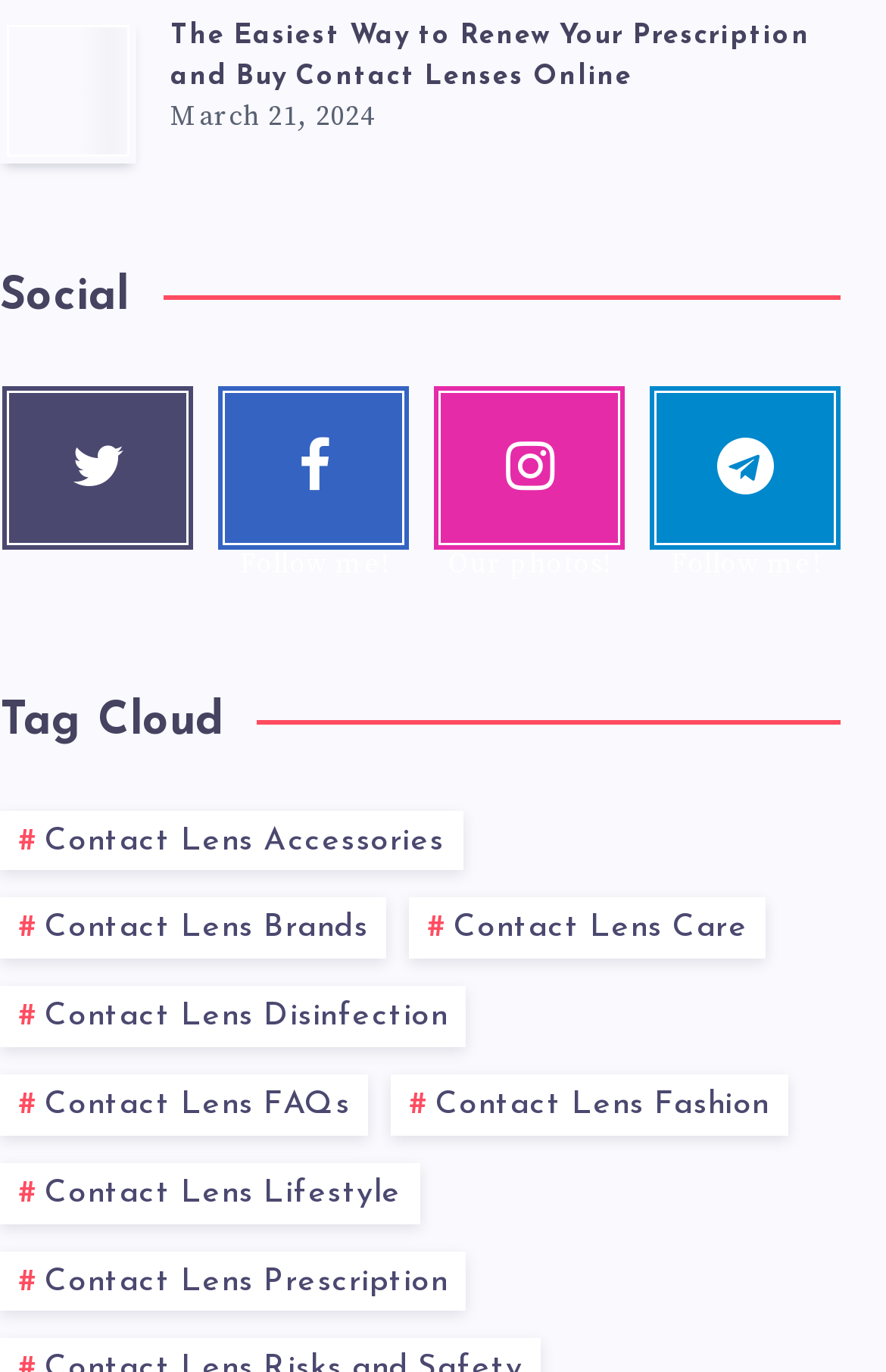Please identify the bounding box coordinates of the clickable element to fulfill the following instruction: "Follow on Twitter". The coordinates should be four float numbers between 0 and 1, i.e., [left, top, right, bottom].

[0.004, 0.282, 0.218, 0.401]